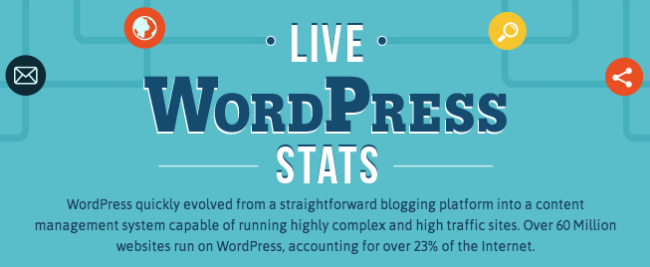Offer an in-depth caption of the image, mentioning all notable aspects.

The image presents vibrant and modern graphics featuring the title "LIVE WordPress STATS" prominently displayed in bold letters. Below the title, a brief description outlines WordPress's evolution from a simple blogging platform to a robust content management system, highlighting its capability to support complex and high-traffic websites. It notes that over 60 million websites utilize WordPress, which accounts for more than 23% of all websites on the Internet. The background is a calming blue, complemented by colorful icons representing communication and sharing, emphasizing the platform's connectivity and popularity in the digital landscape.